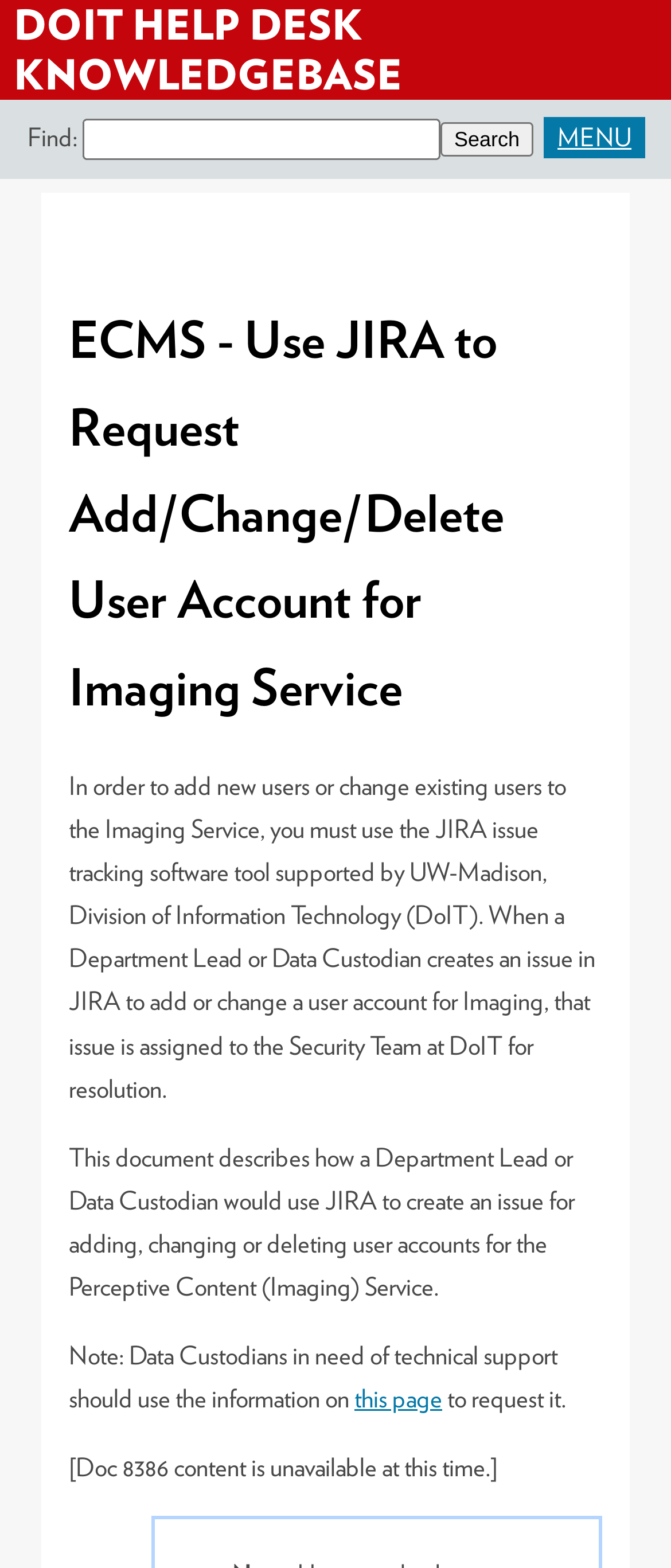What is the purpose of this webpage?
Using the image as a reference, deliver a detailed and thorough answer to the question.

Based on the webpage content, it appears to be a knowledgebase for the DoIT Help Desk, providing information and guides on how to use certain services, such as JIRA to request add/change/delete user accounts for Imaging Service.